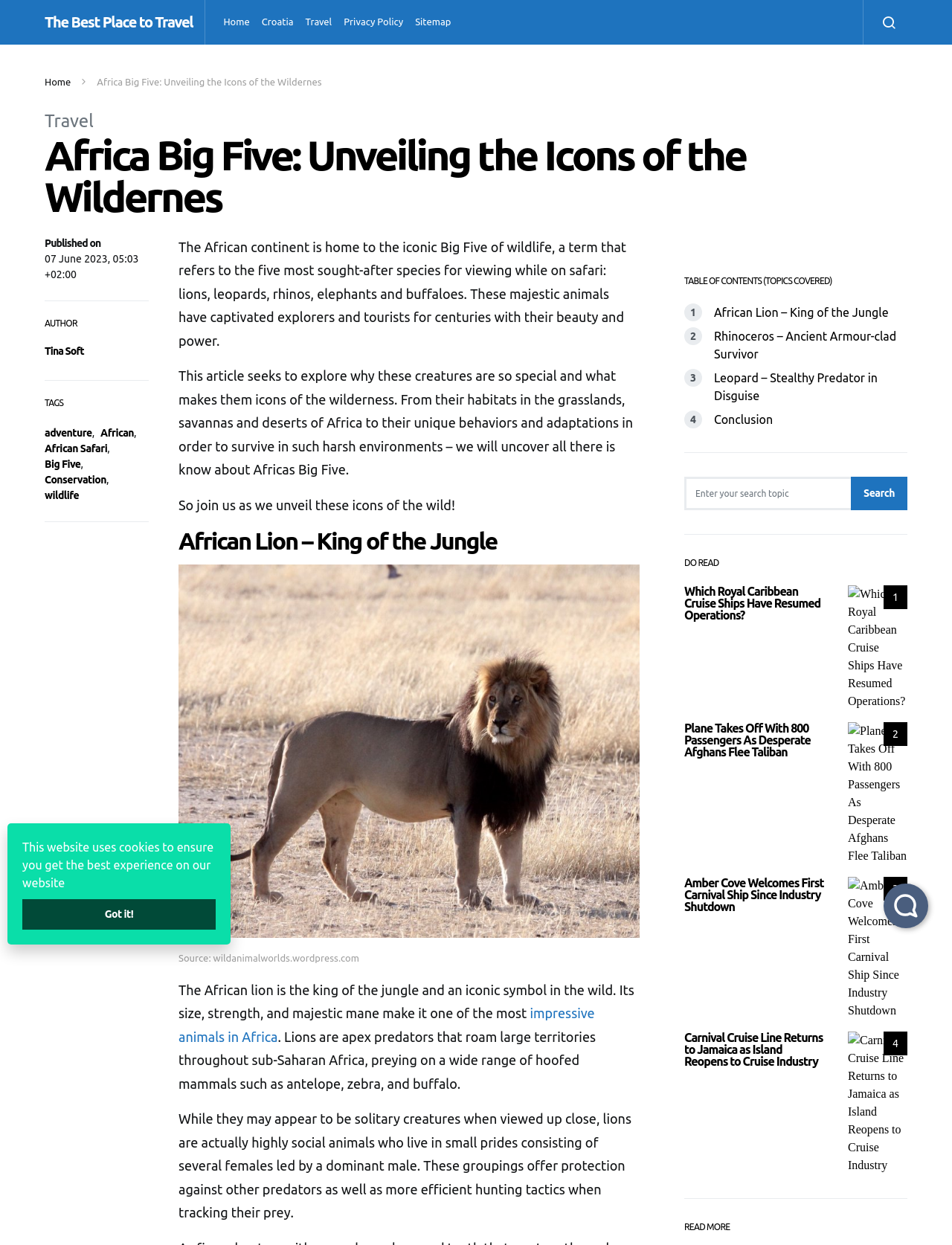Please provide a detailed answer to the question below by examining the image:
What is the function of the search box?

The function of the search box can be determined by looking at the placeholder text 'Search for:' and the button 'Search' which suggests that the user can enter keywords to search for articles on the website.